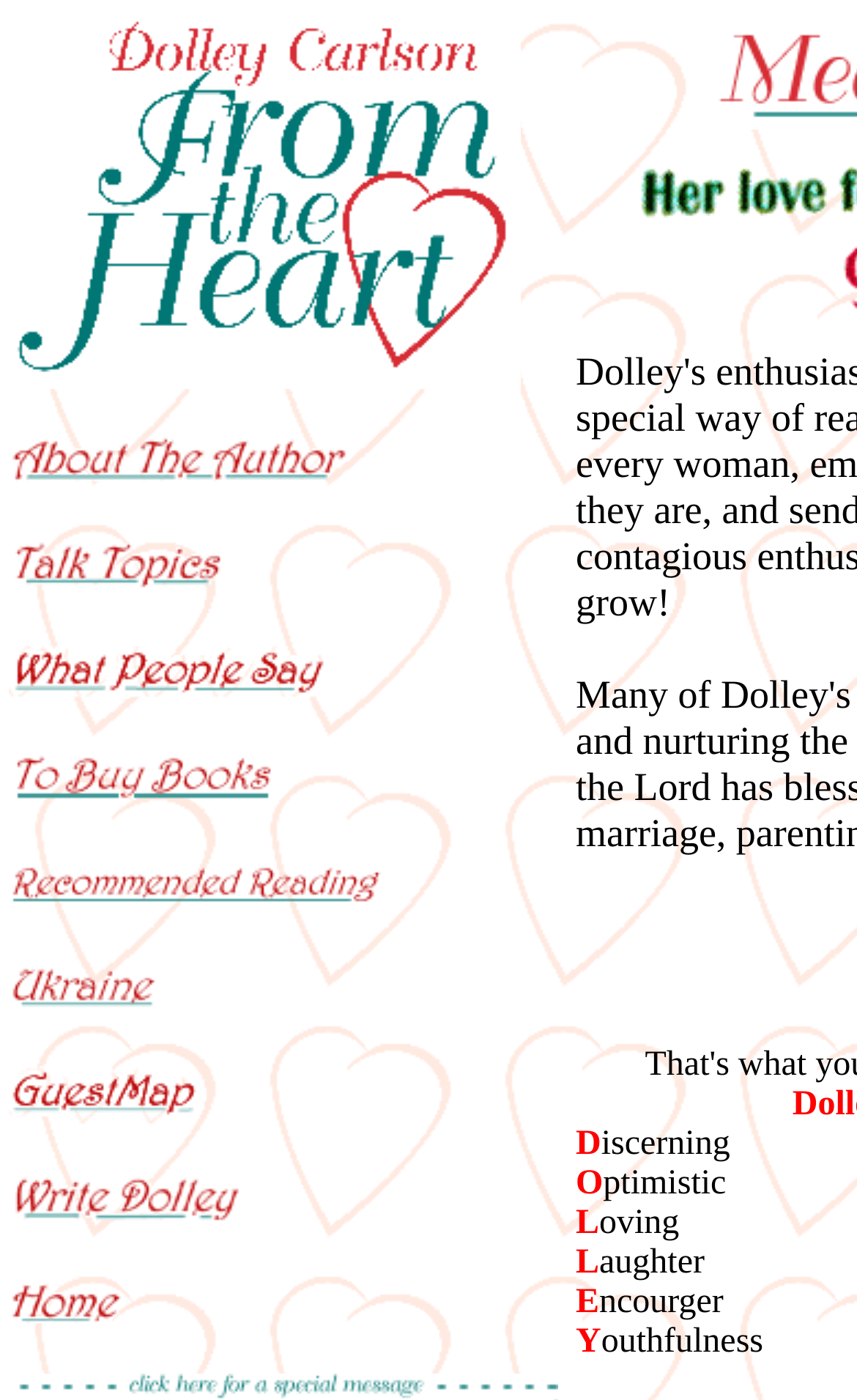Find the bounding box coordinates of the element's region that should be clicked in order to follow the given instruction: "Click the first link". The coordinates should consist of four float numbers between 0 and 1, i.e., [left, top, right, bottom].

[0.0, 0.333, 0.462, 0.359]